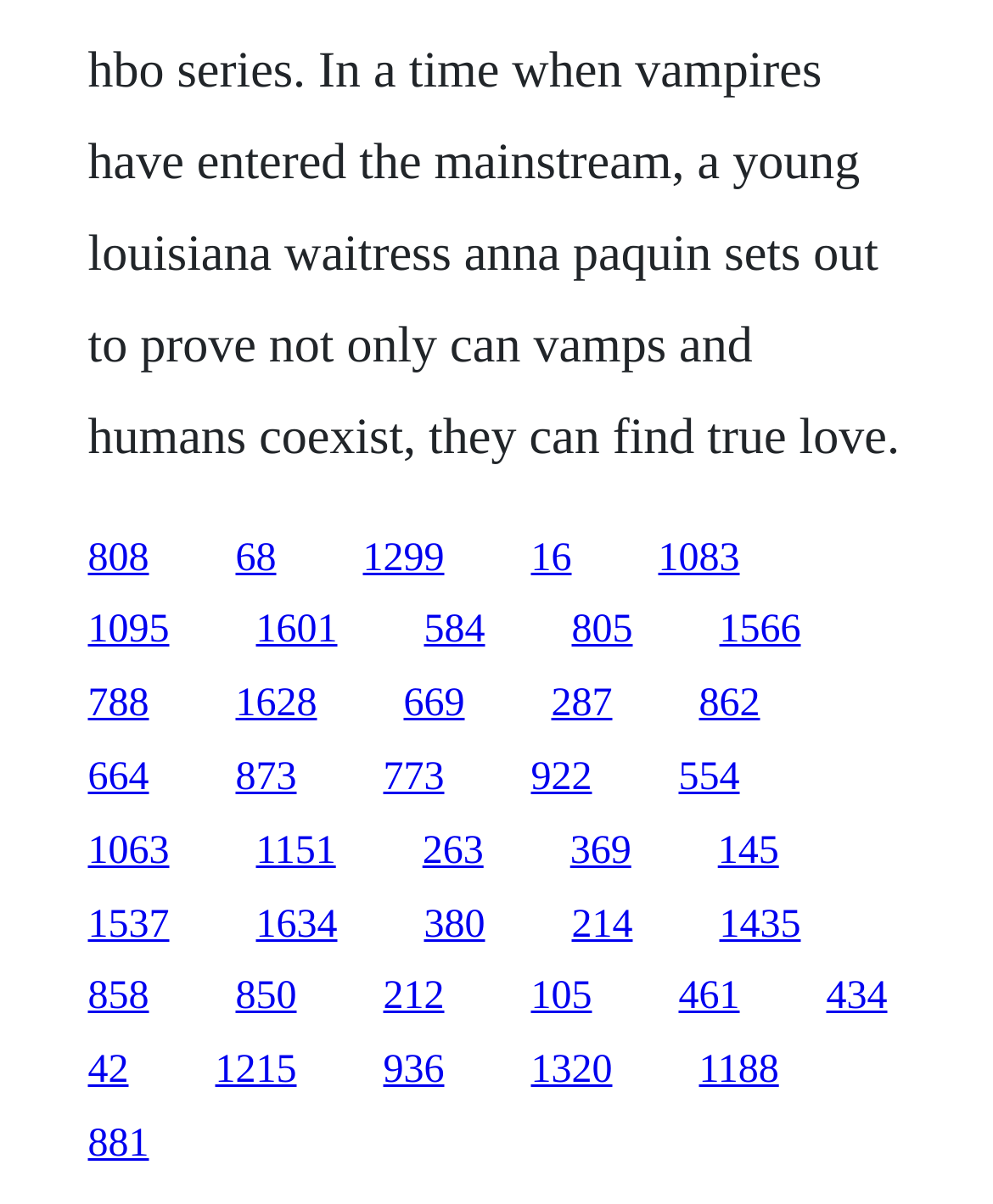Please mark the clickable region by giving the bounding box coordinates needed to complete this instruction: "access the 669 page".

[0.406, 0.567, 0.468, 0.603]